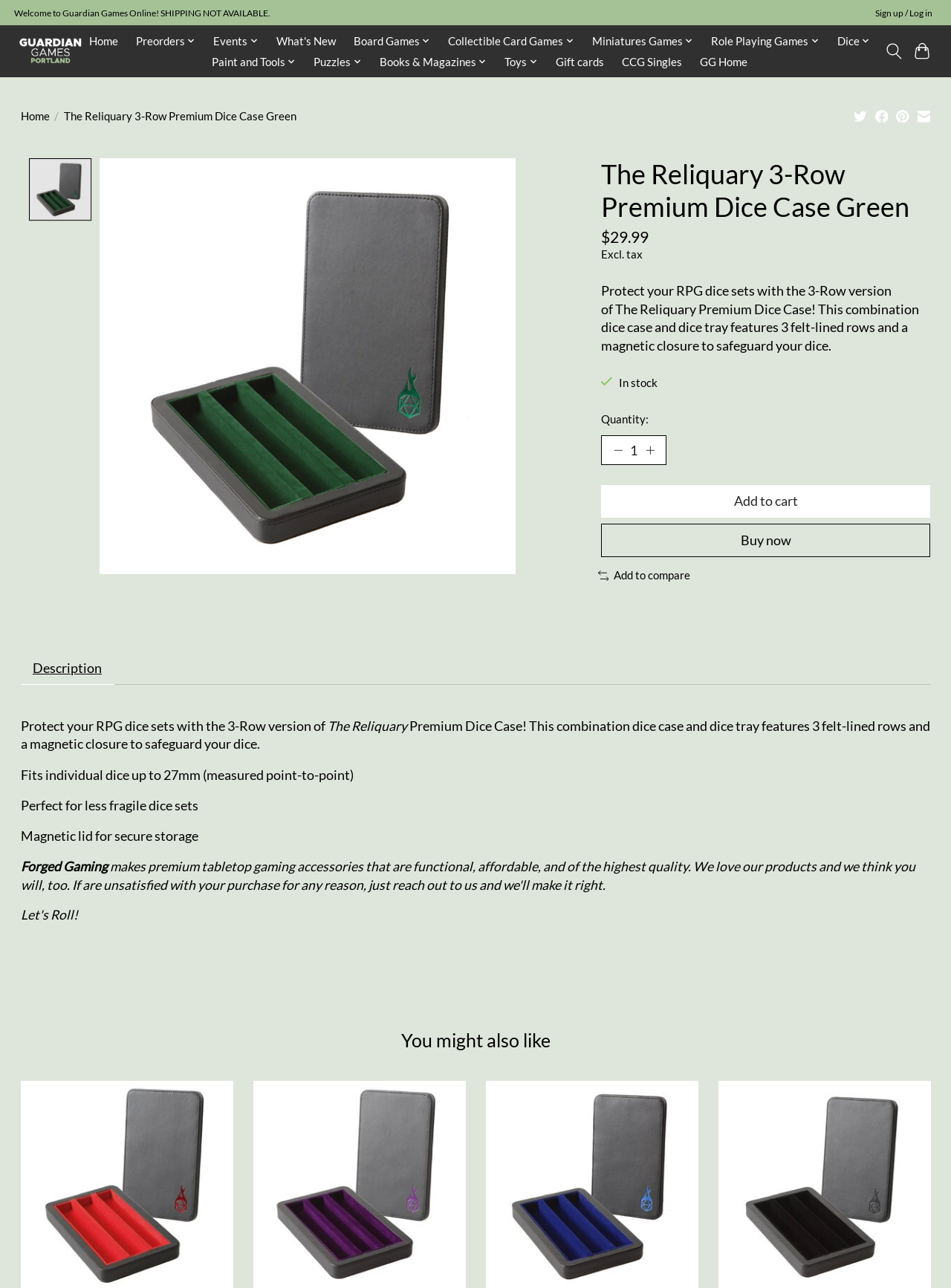Can you give a detailed response to the following question using the information from the image? What is the brand of the product?

I found the answer by looking at the product description section, where the brand name 'Forged Gaming' is mentioned.